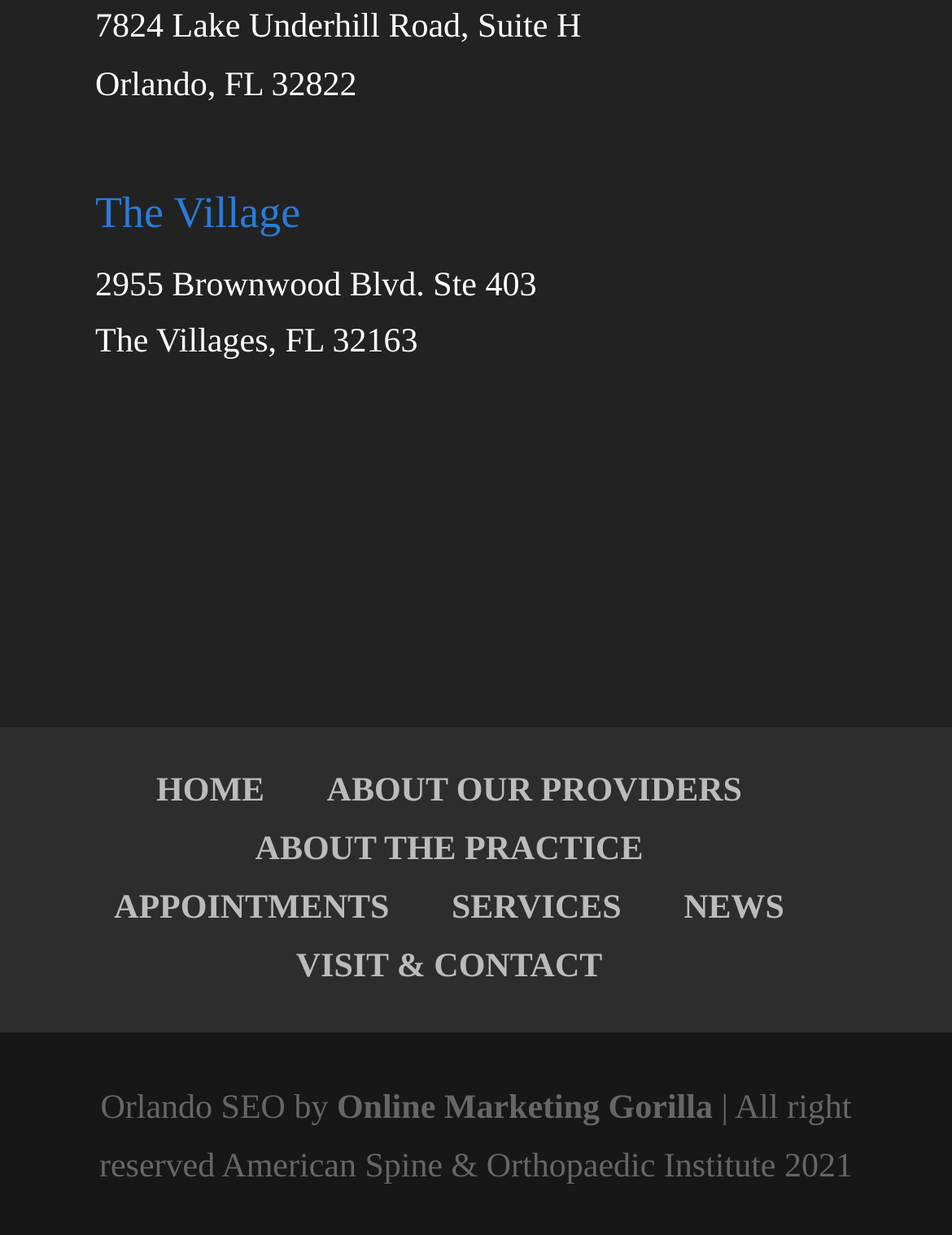Who designed the Orlando SEO?
Craft a detailed and extensive response to the question.

I found the answer by looking at the static text element at the bottom of the webpage, which mentions 'Orlando SEO by Online Marketing Gorilla'. This suggests that Online Marketing Gorilla designed the Orlando SEO.